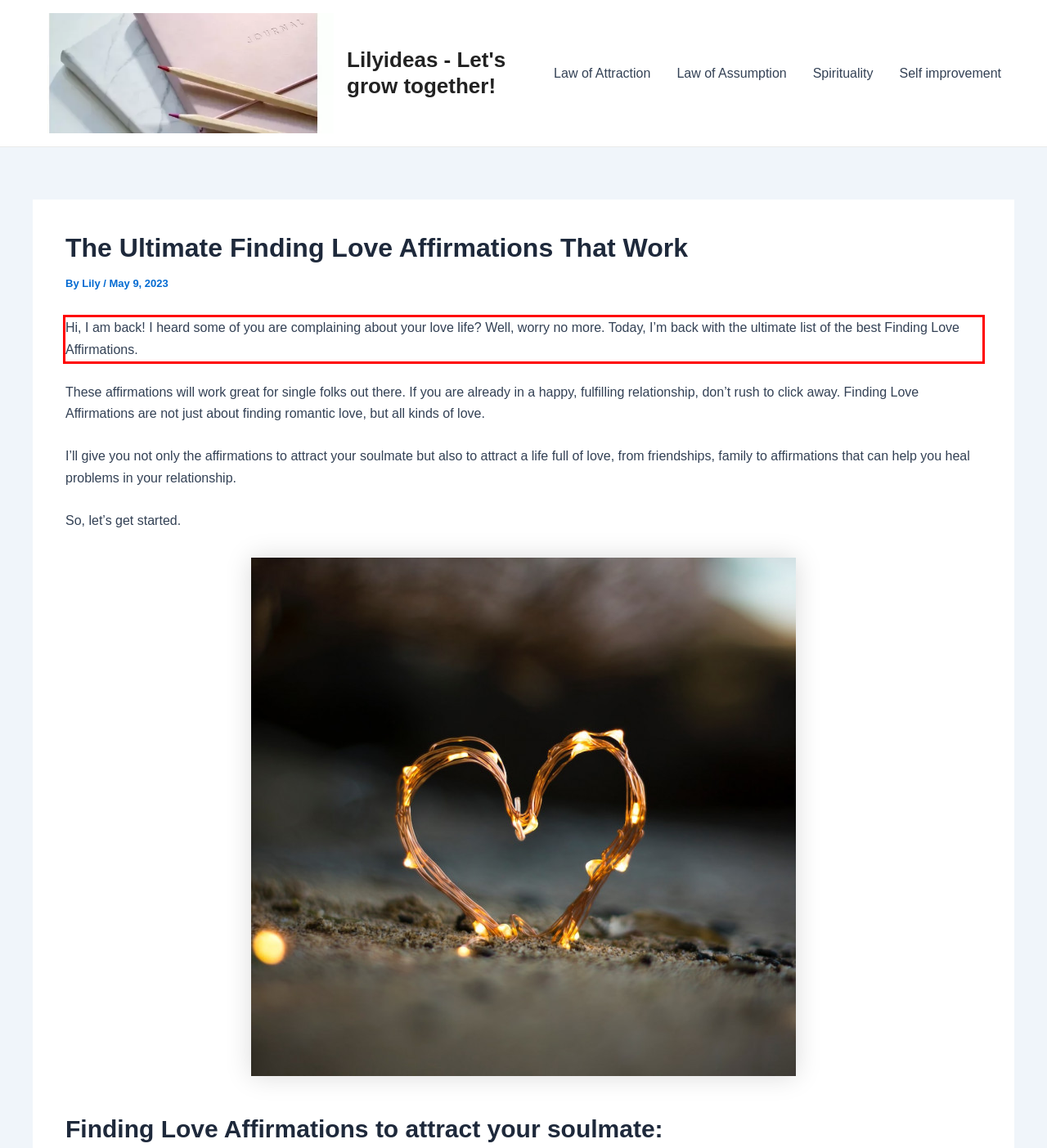Analyze the webpage screenshot and use OCR to recognize the text content in the red bounding box.

Hi, I am back! I heard some of you are complaining about your love life? Well, worry no more. Today, I’m back with the ultimate list of the best Finding Love Affirmations.